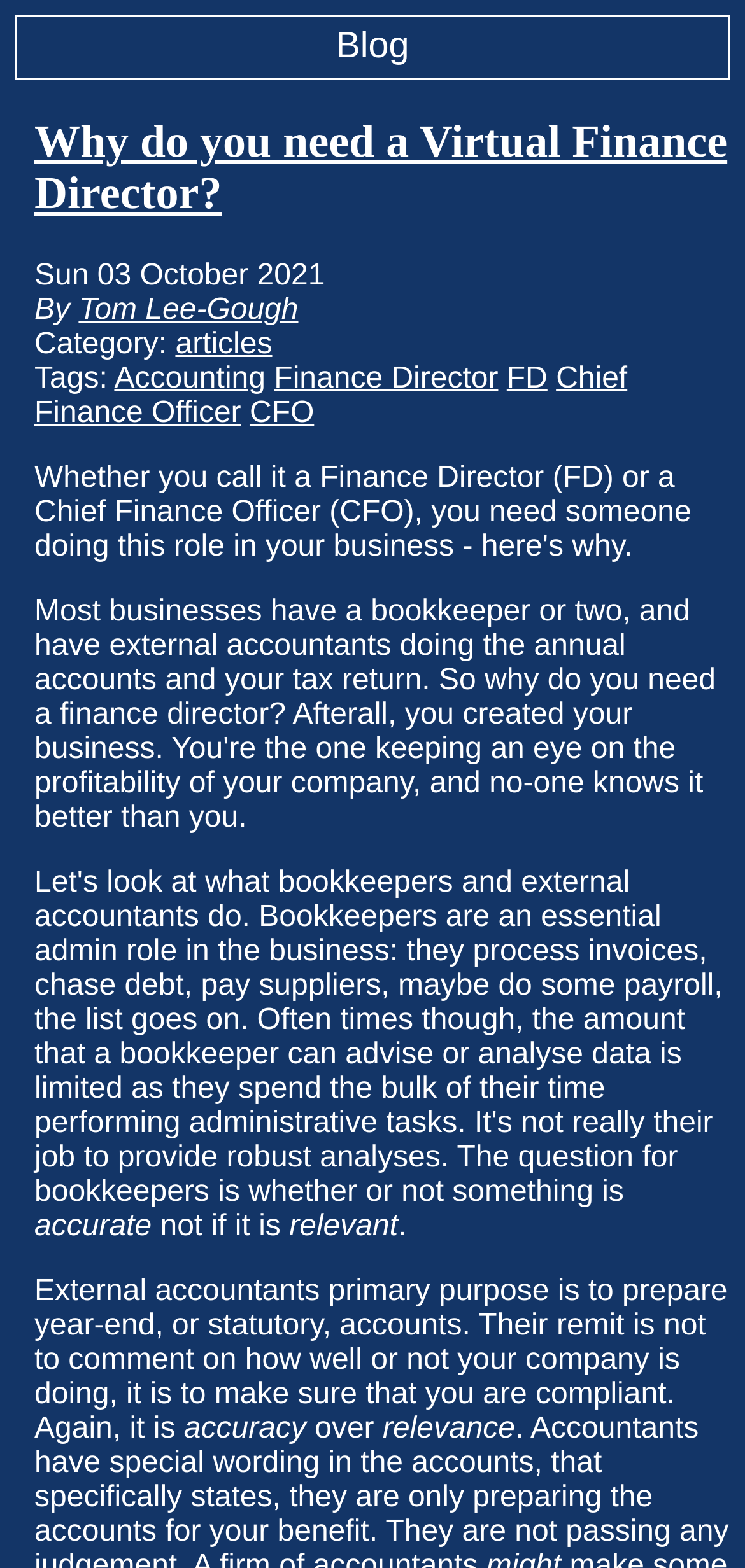Using the format (top-left x, top-left y, bottom-right x, bottom-right y), and given the element description, identify the bounding box coordinates within the screenshot: CFO

[0.335, 0.254, 0.422, 0.274]